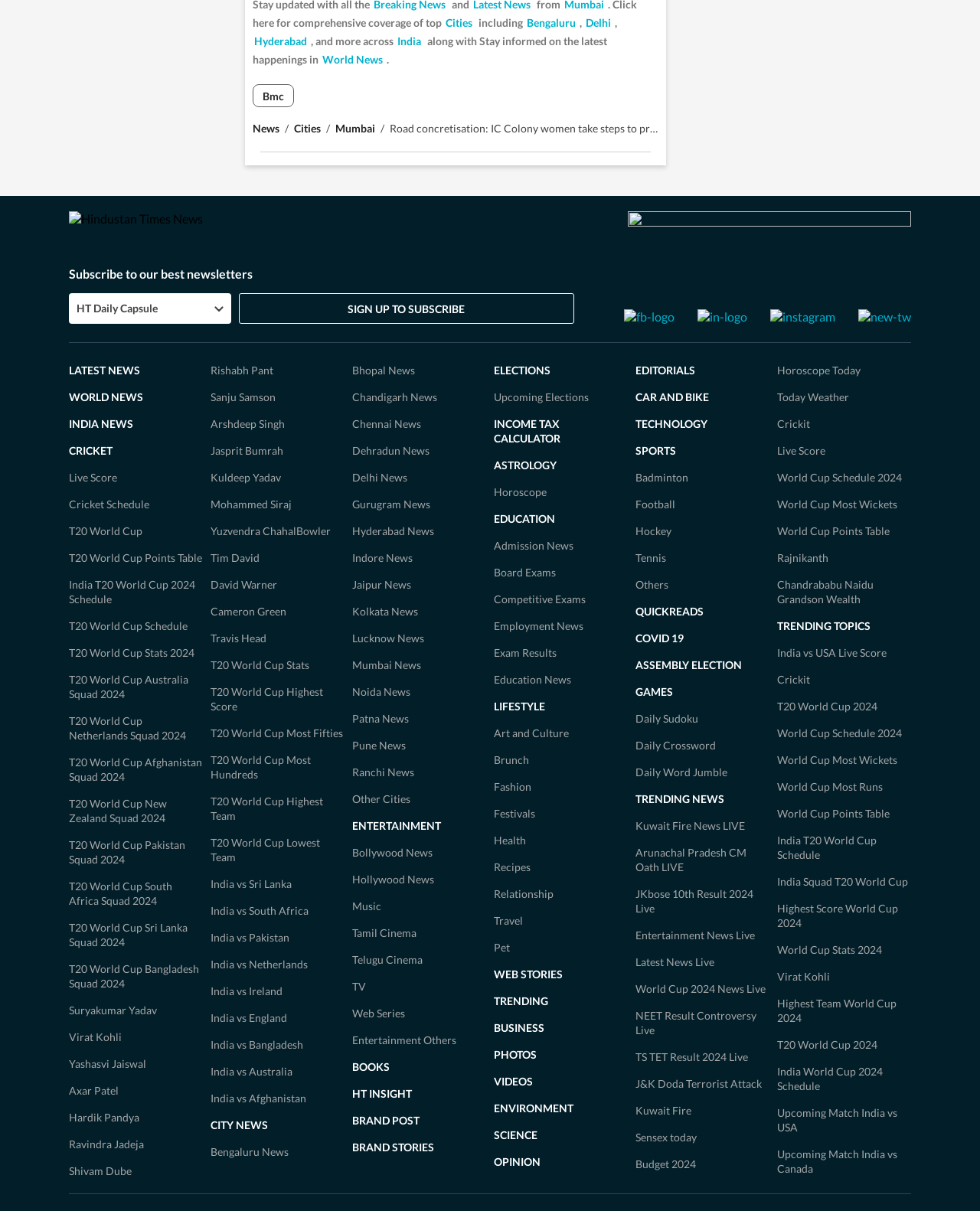Identify the bounding box coordinates for the region to click in order to carry out this instruction: "Click on Twitter". Provide the coordinates using four float numbers between 0 and 1, formatted as [left, top, right, bottom].

None